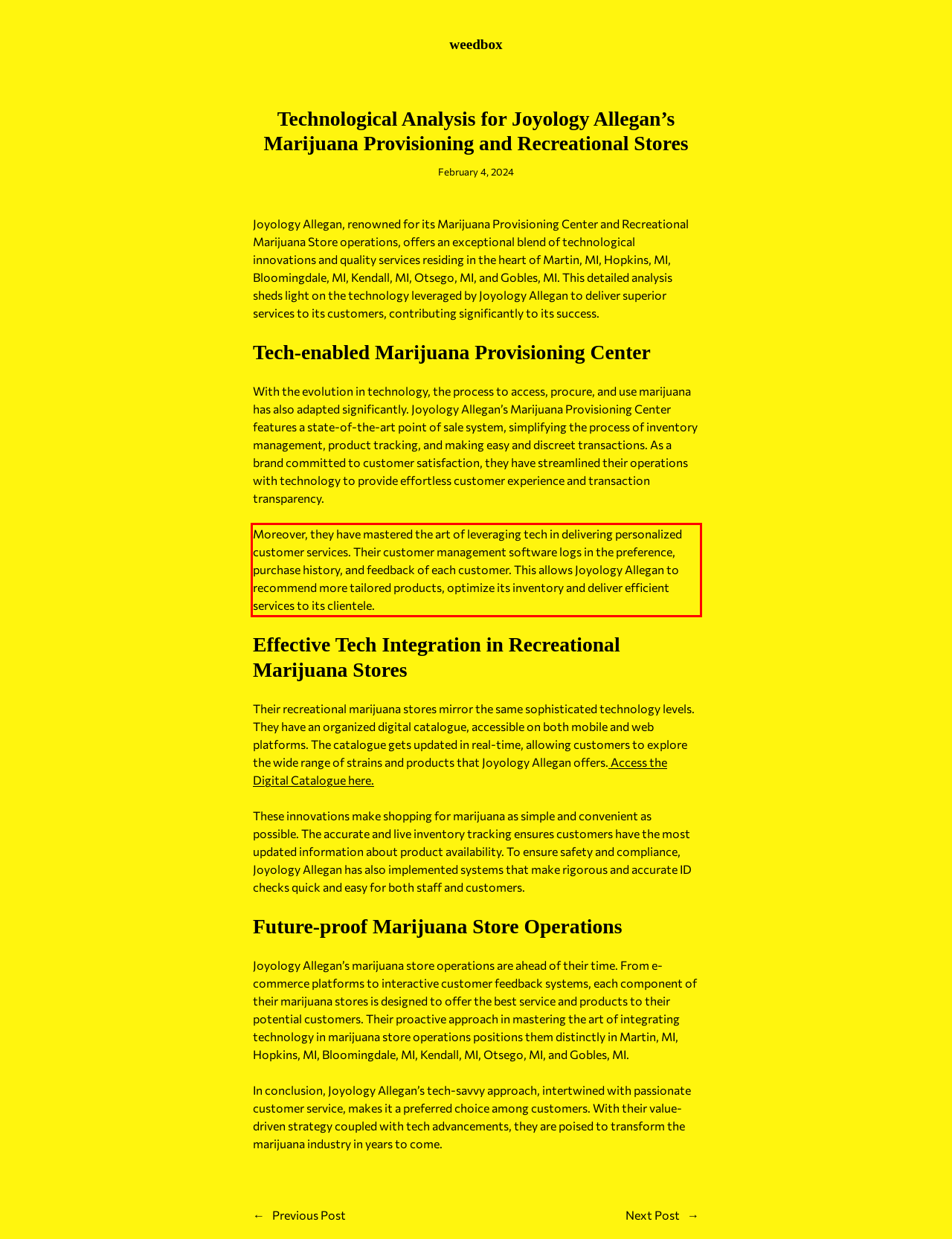Look at the provided screenshot of the webpage and perform OCR on the text within the red bounding box.

Moreover, they have mastered the art of leveraging tech in delivering personalized customer services. Their customer management software logs in the preference, purchase history, and feedback of each customer. This allows Joyology Allegan to recommend more tailored products, optimize its inventory and deliver efficient services to its clientele.